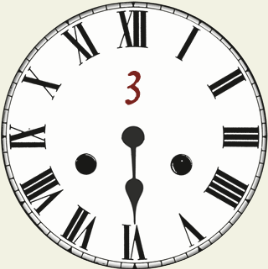Elaborate on the image with a comprehensive description.

This image depicts a classic clock face prominently featuring Roman numerals. The clock is set to indicate the hour of 3, as highlighted by the red numeral '3'. The clock's design is intricate with a vintage aesthetic, showcasing two black hands: one shorter hand for the hour and a longer one for the minutes. This clock is part of the content associated with "Quarter the Third" from *The Good Humour Club* by Michael Eaton, inviting viewers to engage with the audio segment representing this specific quarter of the meeting. The clock serves as a thematic representation of time and its passage within the narrative of the club's deliberations.